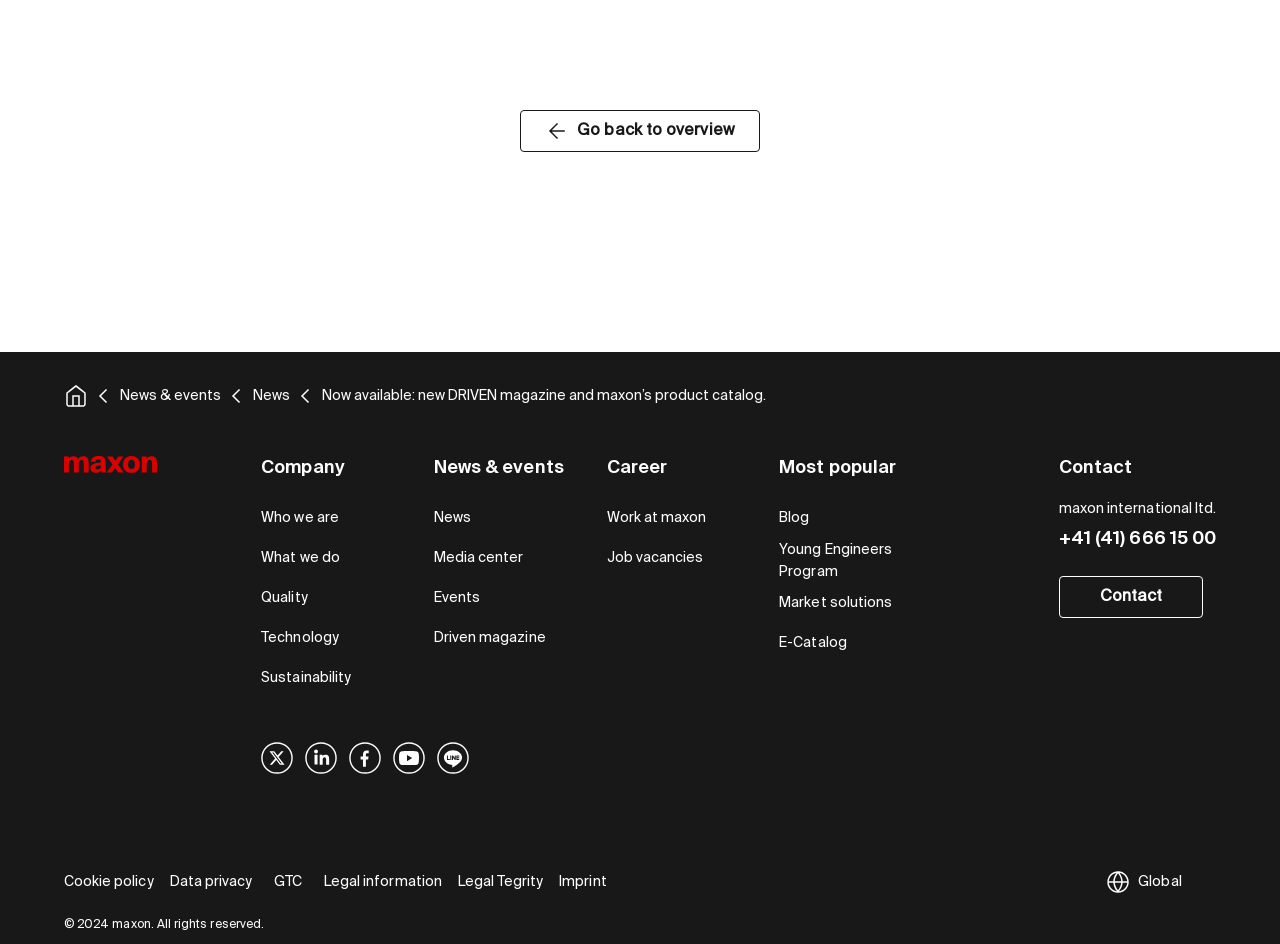Using the information in the image, could you please answer the following question in detail:
What is the phone number listed under 'Contact'?

The phone number is listed under the 'Contact' section, which is located at the top-right corner of the page, and is written as '+41 (41) 666 15 00'.